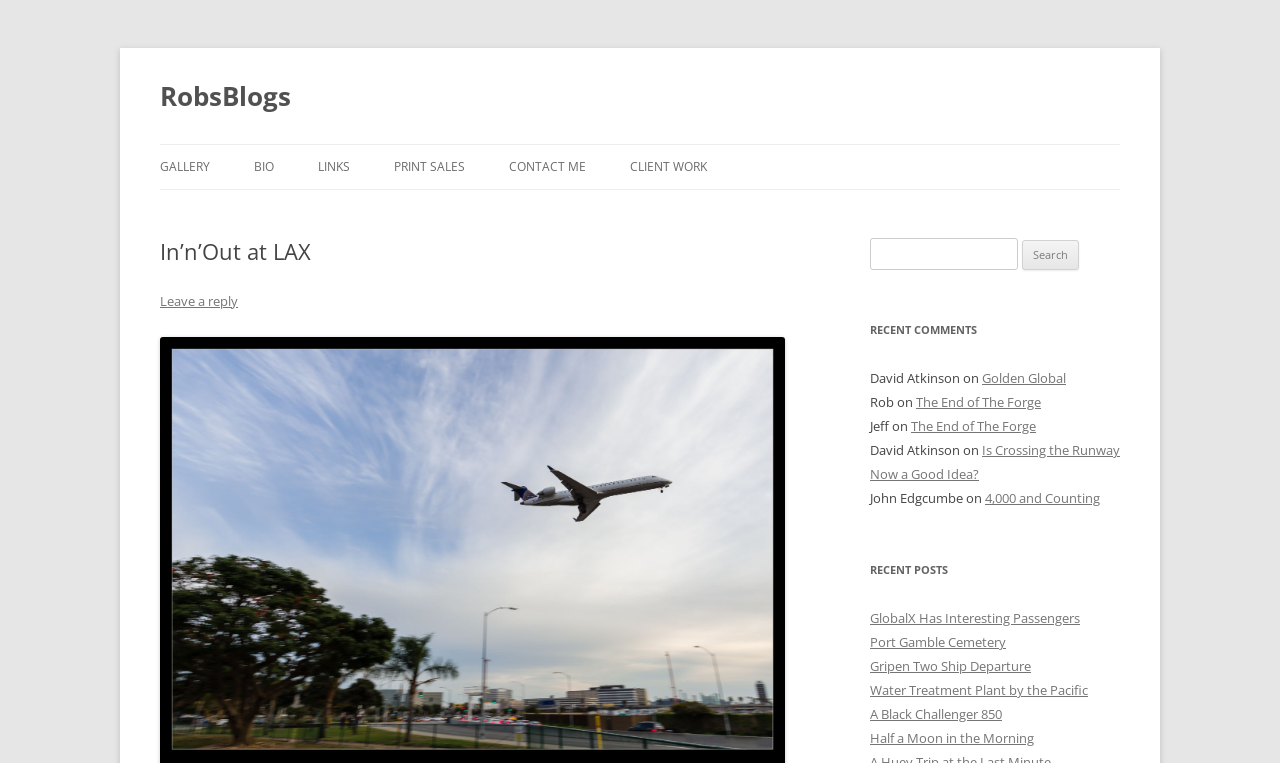Please identify the bounding box coordinates of the clickable area that will allow you to execute the instruction: "check recent comments".

[0.68, 0.417, 0.875, 0.449]